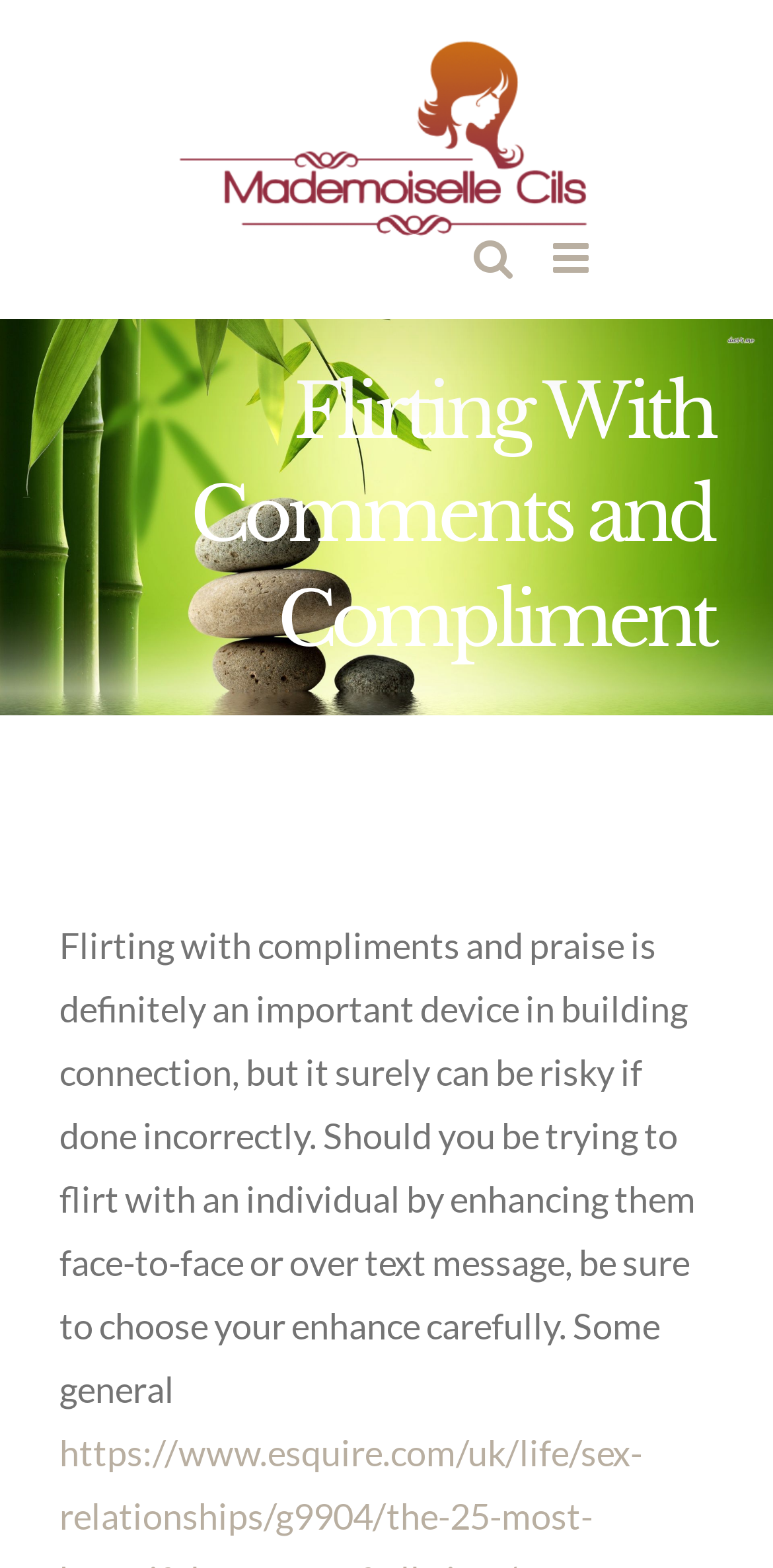Examine the image and give a thorough answer to the following question:
What is the purpose of the link 'Activer/désactiver la recherche mobile'?

I inferred the purpose of the link by translating the French text 'Activer/désactiver la recherche mobile' to English, which means 'Activate/deactivate mobile search'. This suggests that the link is used to toggle the mobile search functionality.